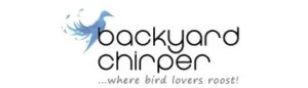What is the brand name of the logo?
Respond to the question with a well-detailed and thorough answer.

The logo showcases the brand name 'backyard chirper' in a playful, modern font, which is a brand dedicated to bird enthusiasts.